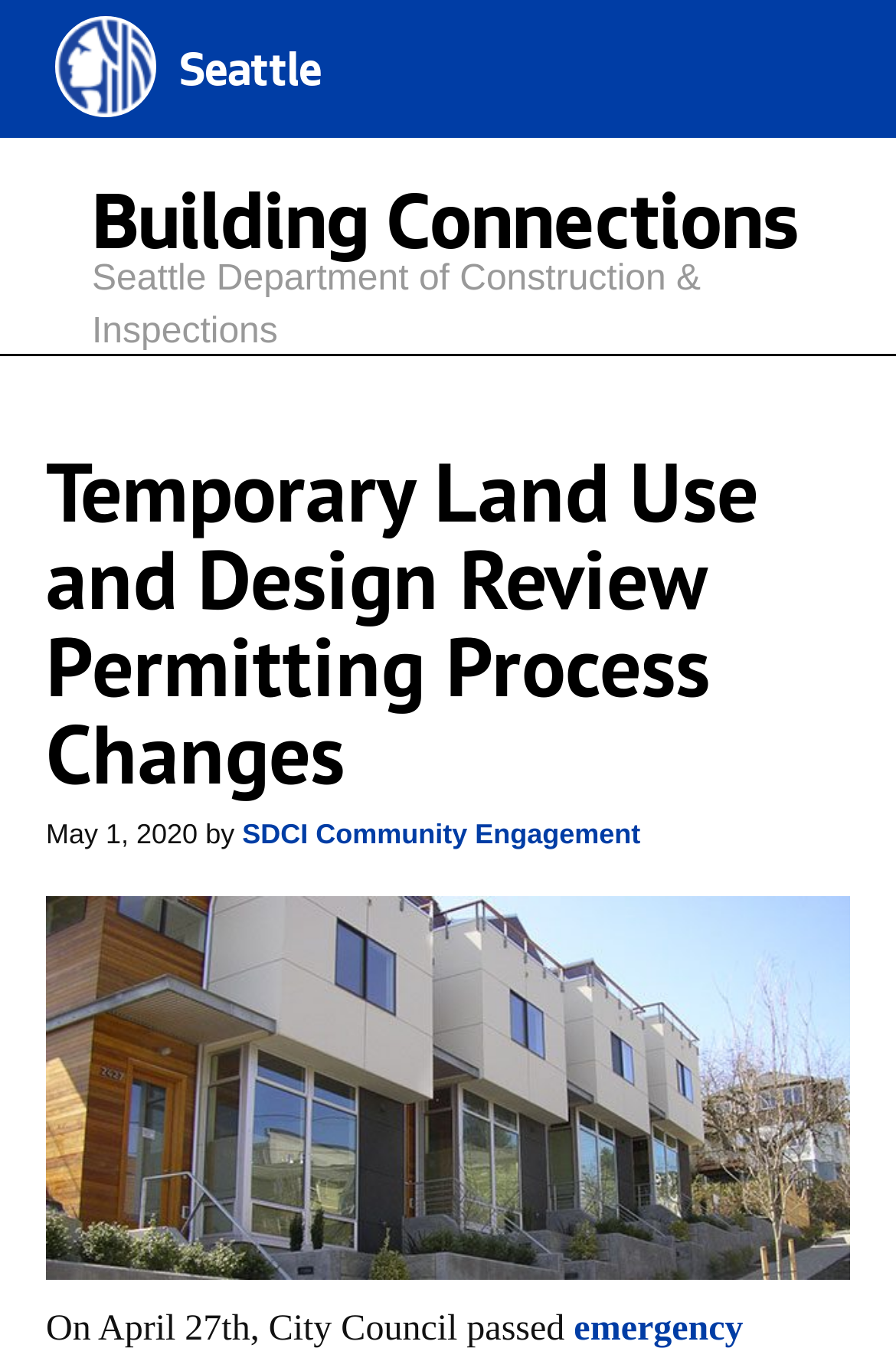Based on what you see in the screenshot, provide a thorough answer to this question: What is the purpose of the link 'Design Review example'?

I inferred the purpose of the link by looking at its text content, which is 'Design Review example'. This suggests that the link is intended to provide an example of a design review.